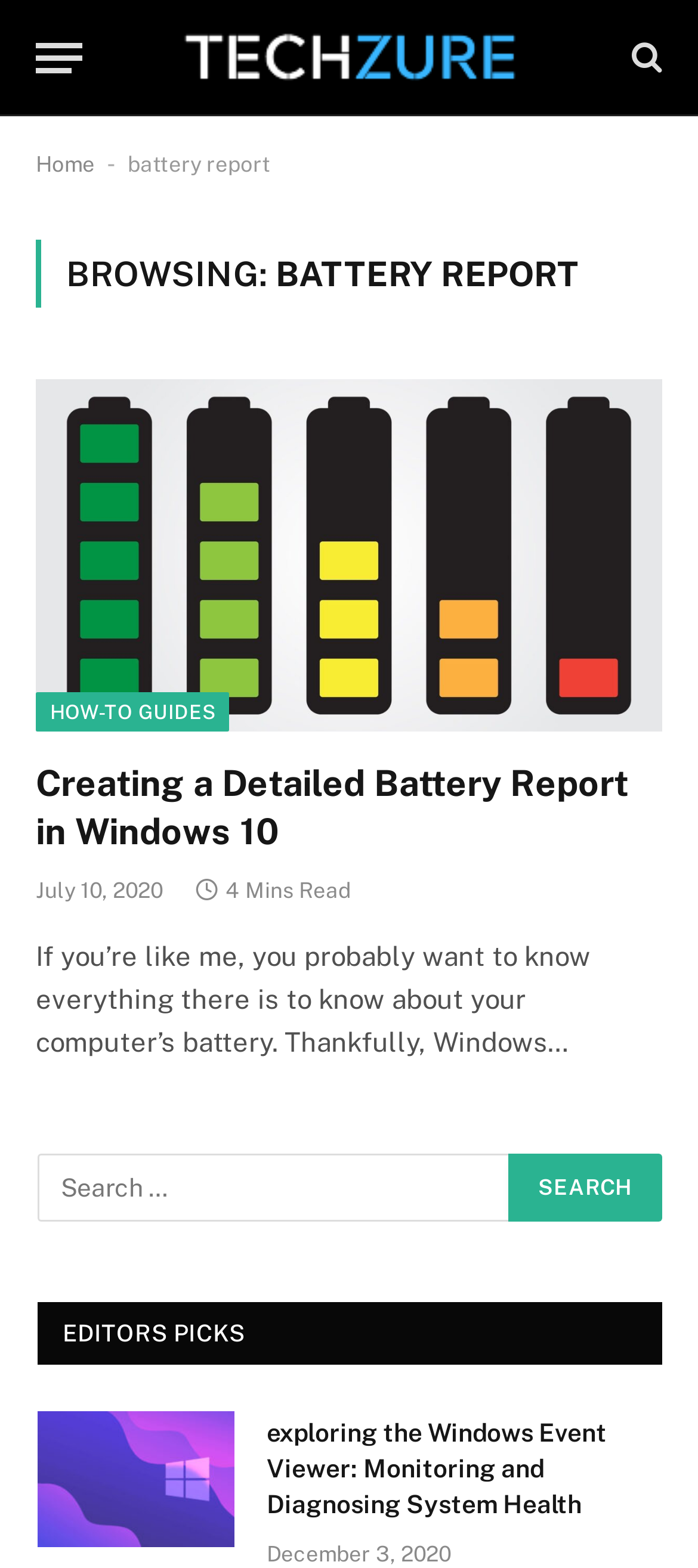Using the information from the screenshot, answer the following question thoroughly:
What is the purpose of the search box?

I found a search box with a button 'Search' which suggests that the purpose of the search box is to search for something on the website.